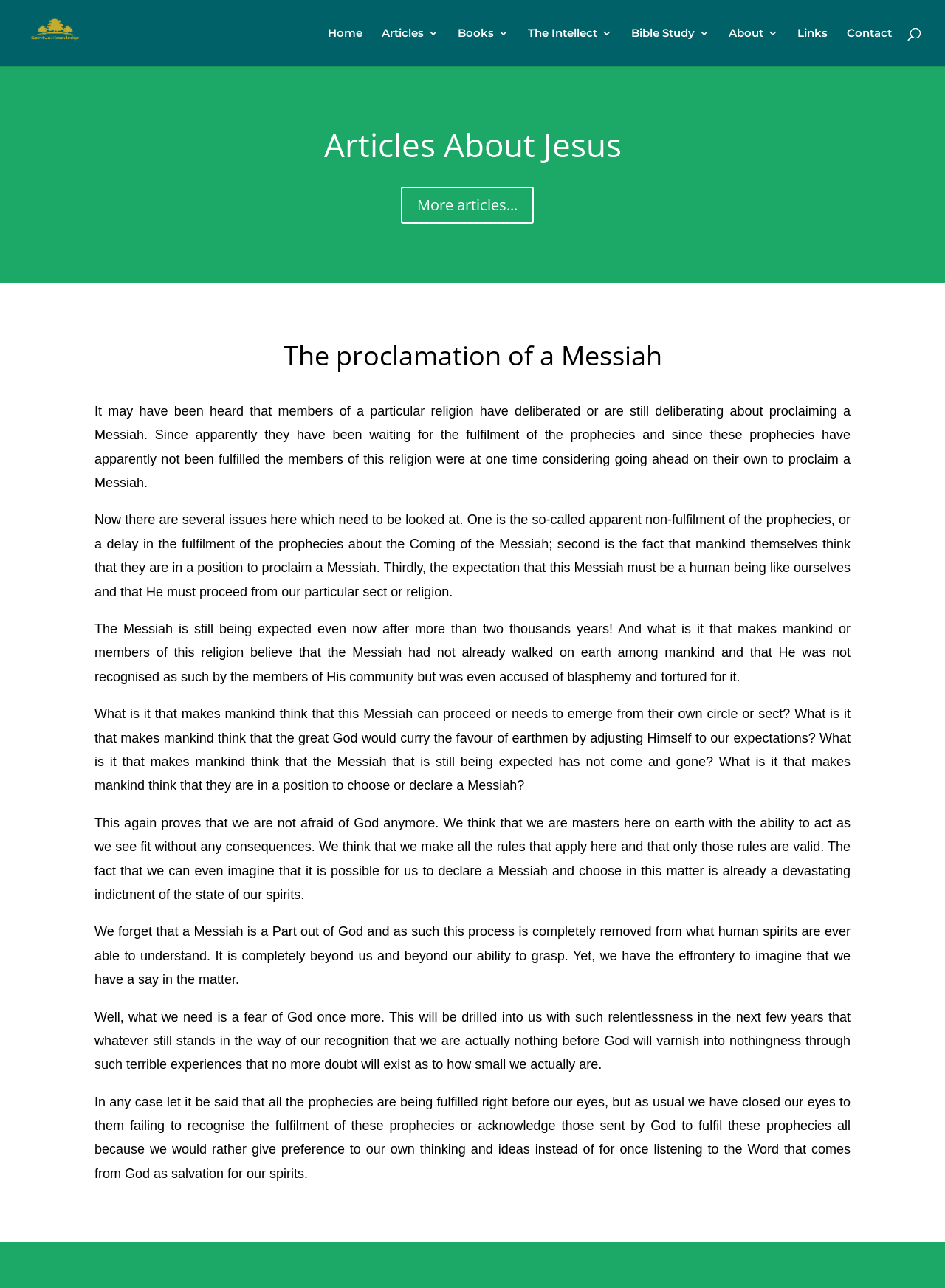What is the main topic of this webpage?
Based on the screenshot, provide a one-word or short-phrase response.

The proclamation of a Messiah